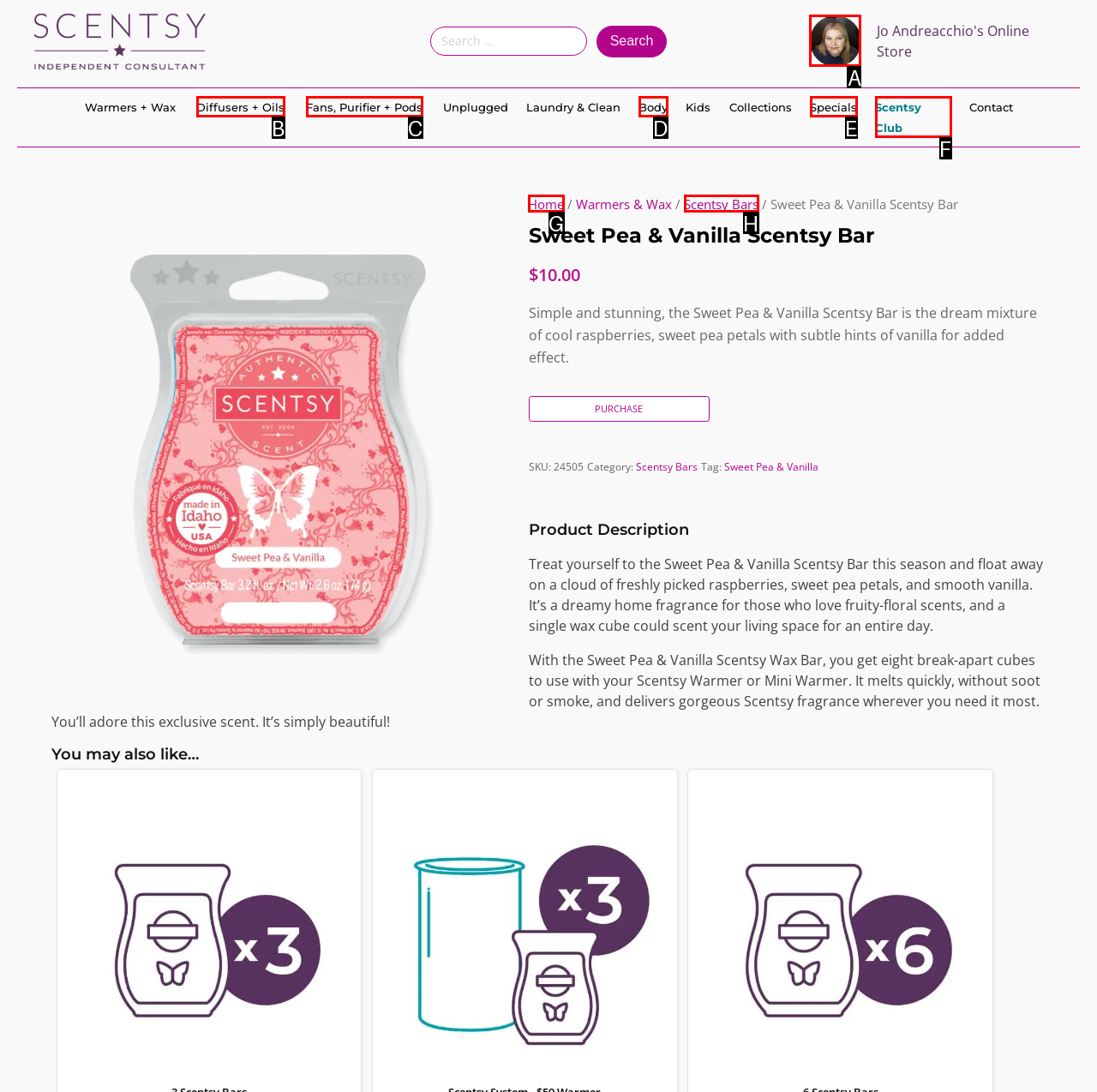Determine the appropriate lettered choice for the task: View Scentsy Independent Consultant's profile. Reply with the correct letter.

A